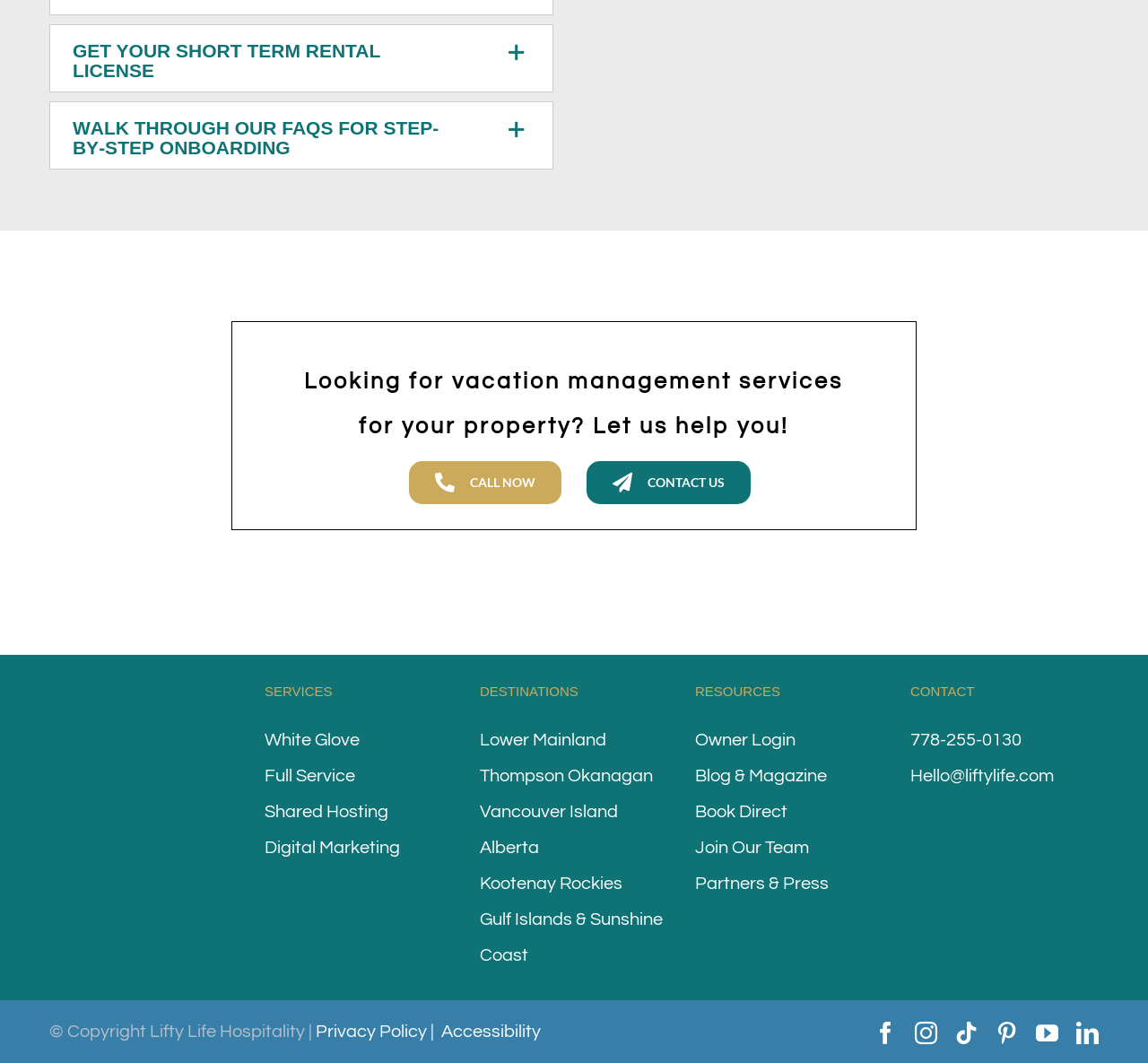Please find the bounding box coordinates of the clickable region needed to complete the following instruction: "Walk through FAQs for step-by-step onboarding". The bounding box coordinates must consist of four float numbers between 0 and 1, i.e., [left, top, right, bottom].

[0.044, 0.096, 0.481, 0.159]